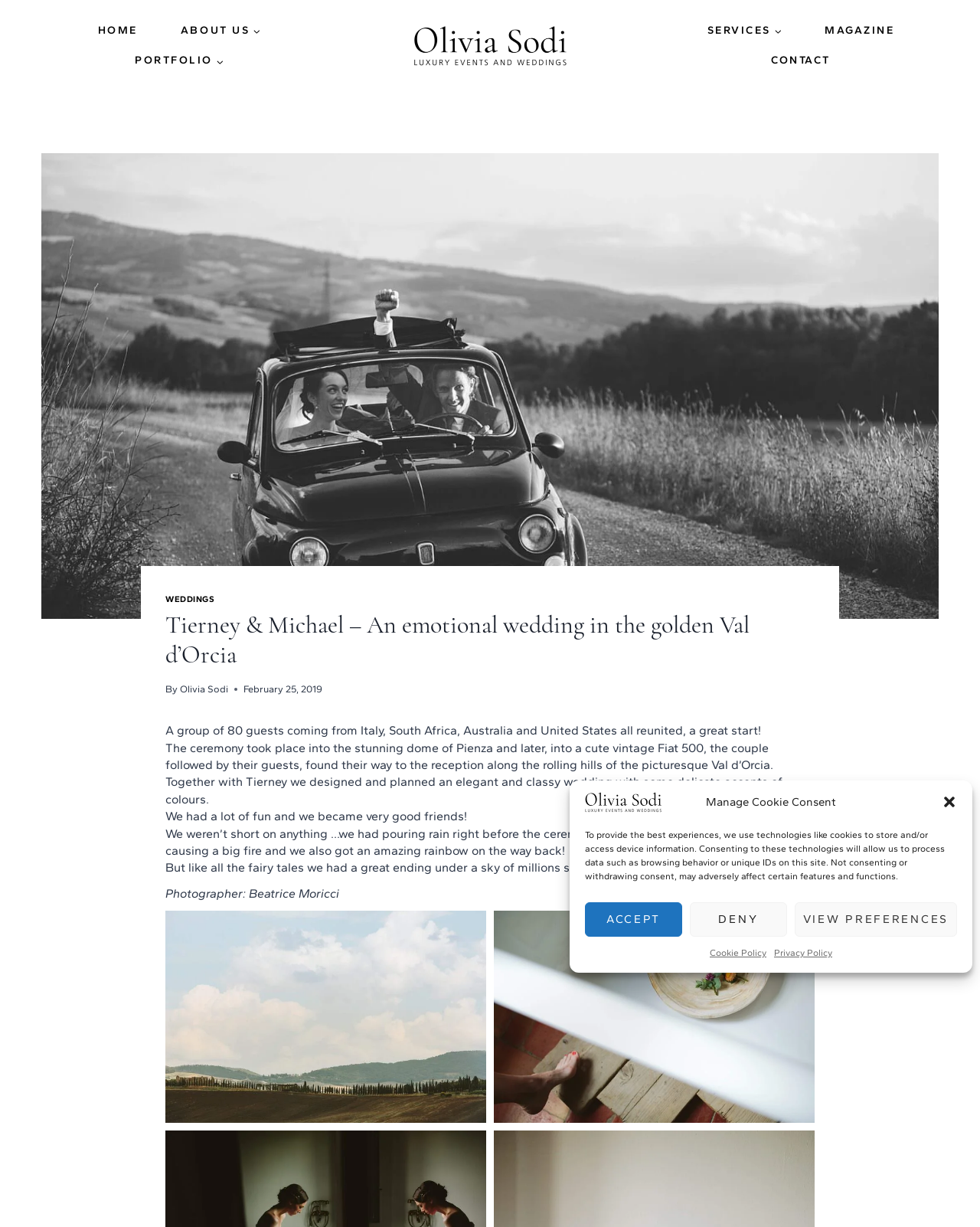Please specify the bounding box coordinates of the element that should be clicked to execute the given instruction: 'Read the story of 'Tierney & Michael''. Ensure the coordinates are four float numbers between 0 and 1, expressed as [left, top, right, bottom].

[0.169, 0.499, 0.831, 0.547]